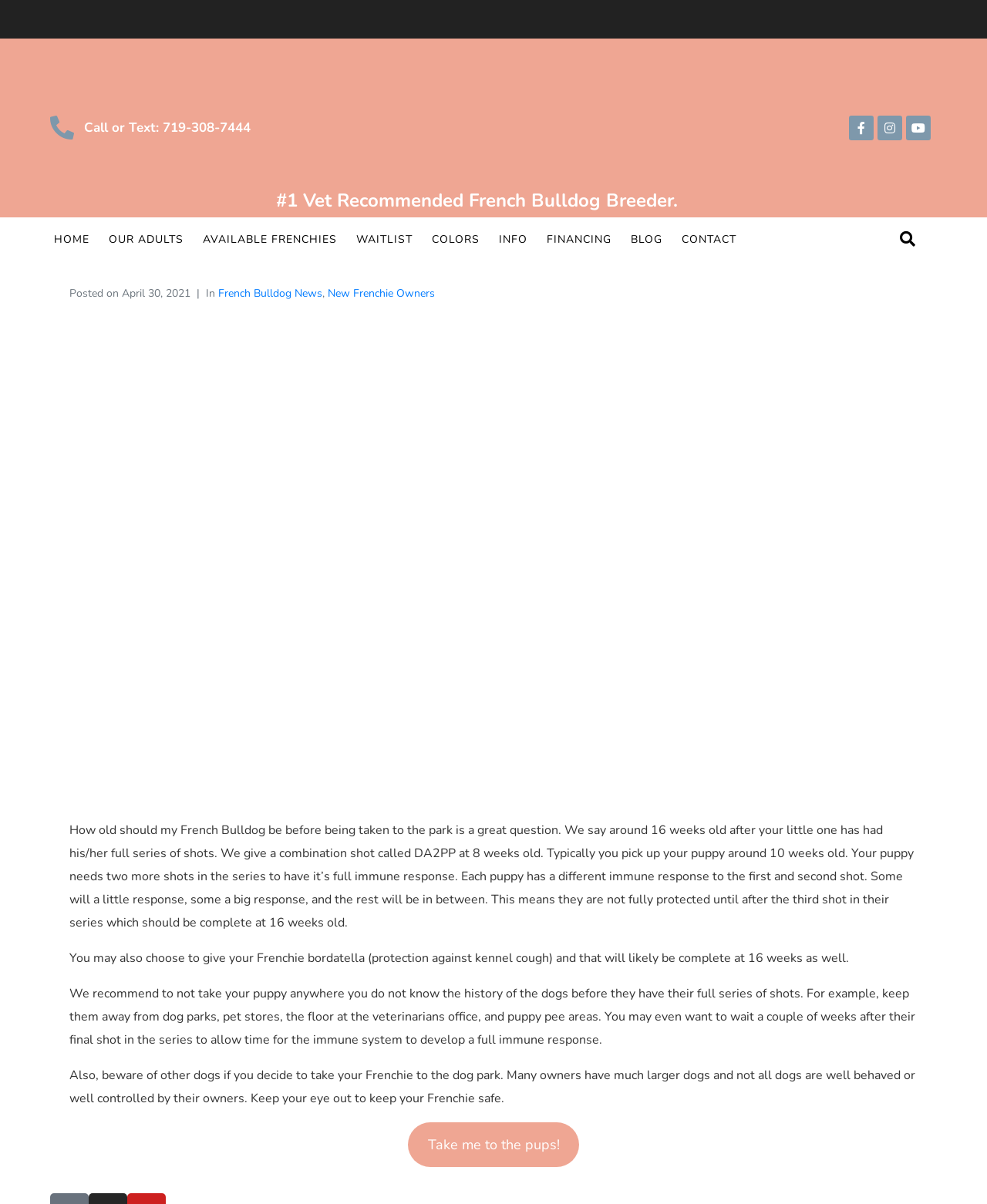Identify the bounding box coordinates of the section that should be clicked to achieve the task described: "Search for a topic".

None